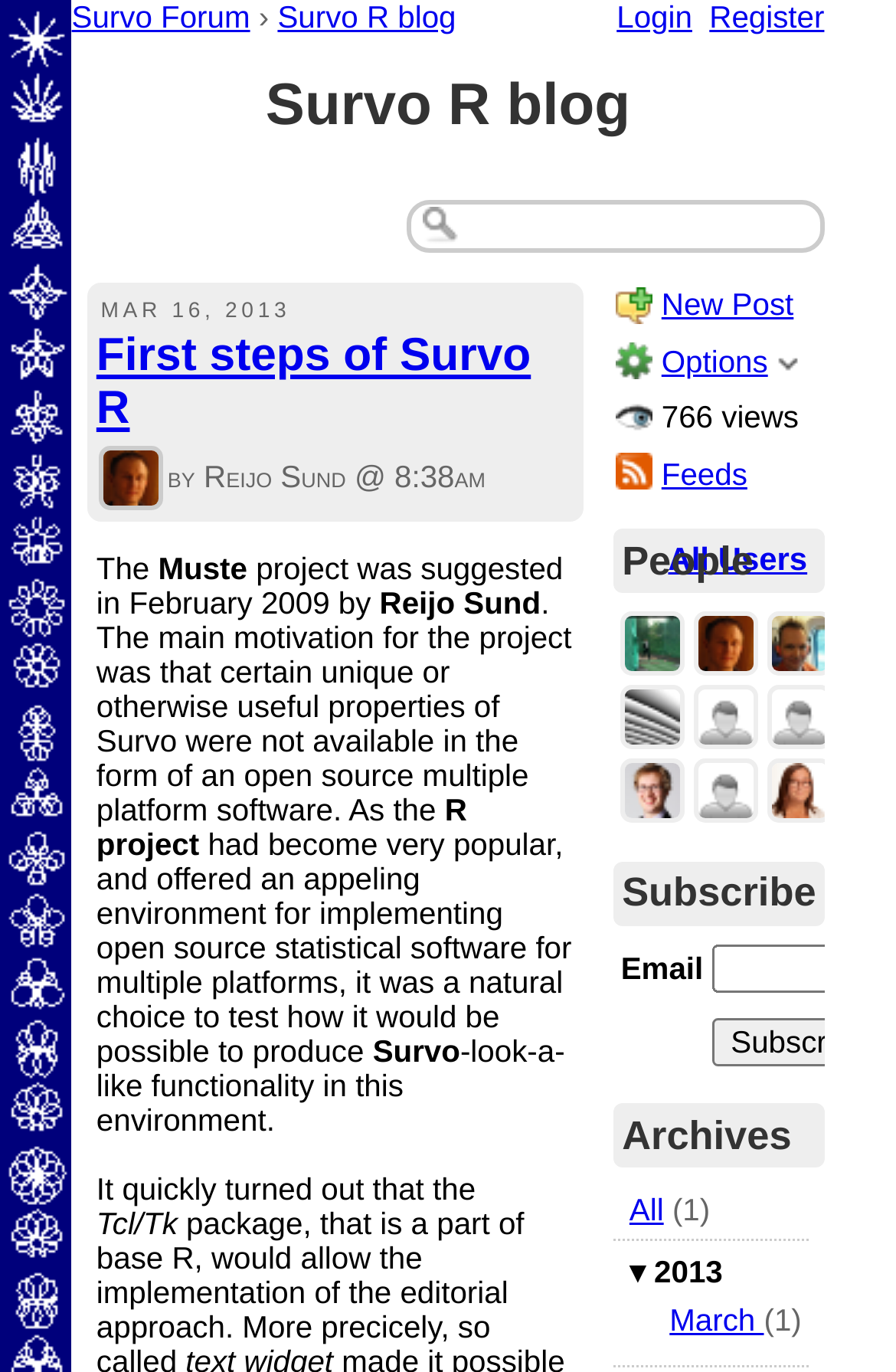Please locate the bounding box coordinates of the element that should be clicked to complete the given instruction: "View the 'All Users' page".

[0.735, 0.391, 0.912, 0.423]